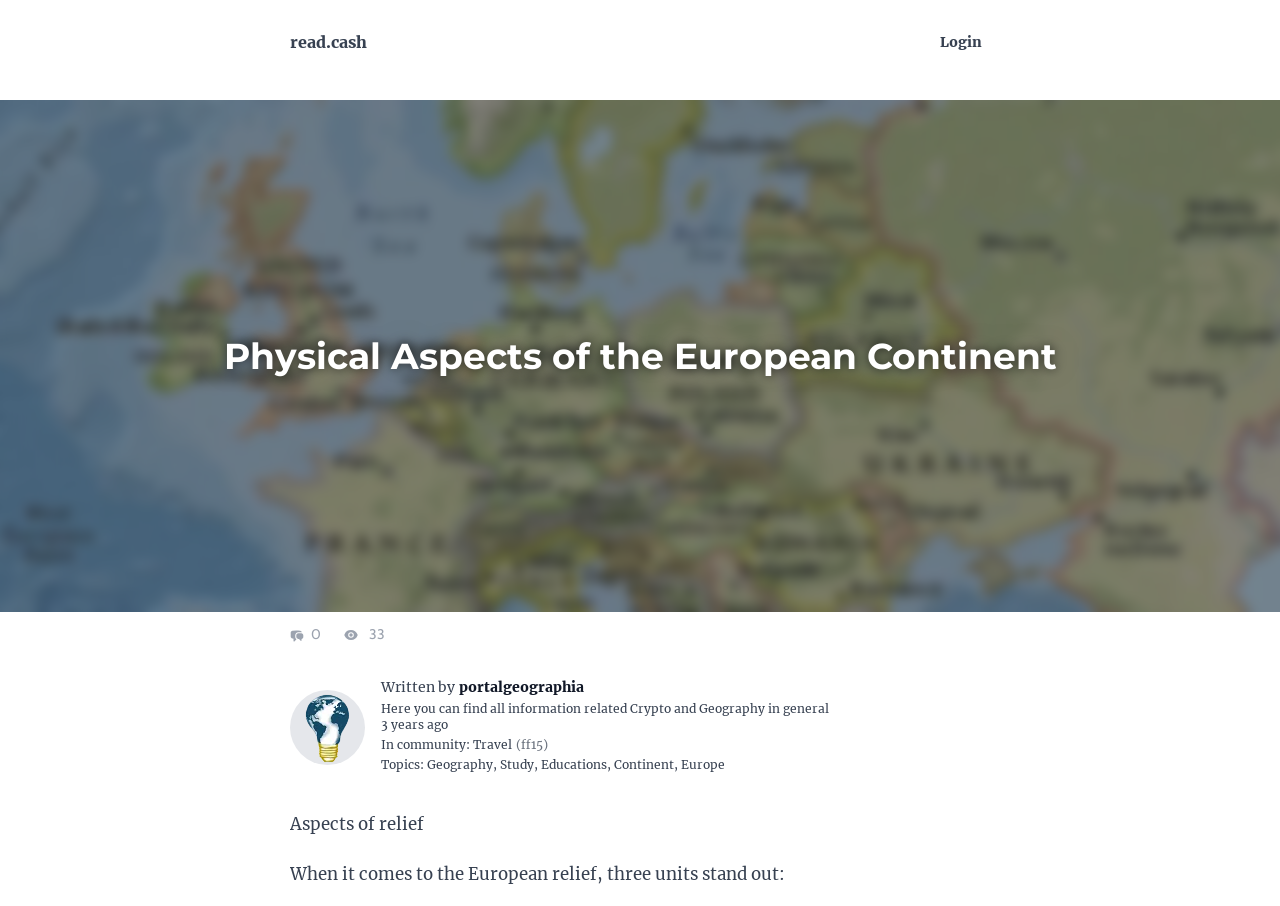Please identify the bounding box coordinates of the clickable area that will fulfill the following instruction: "explore the topic of Geography". The coordinates should be in the format of four float numbers between 0 and 1, i.e., [left, top, right, bottom].

[0.334, 0.836, 0.385, 0.852]